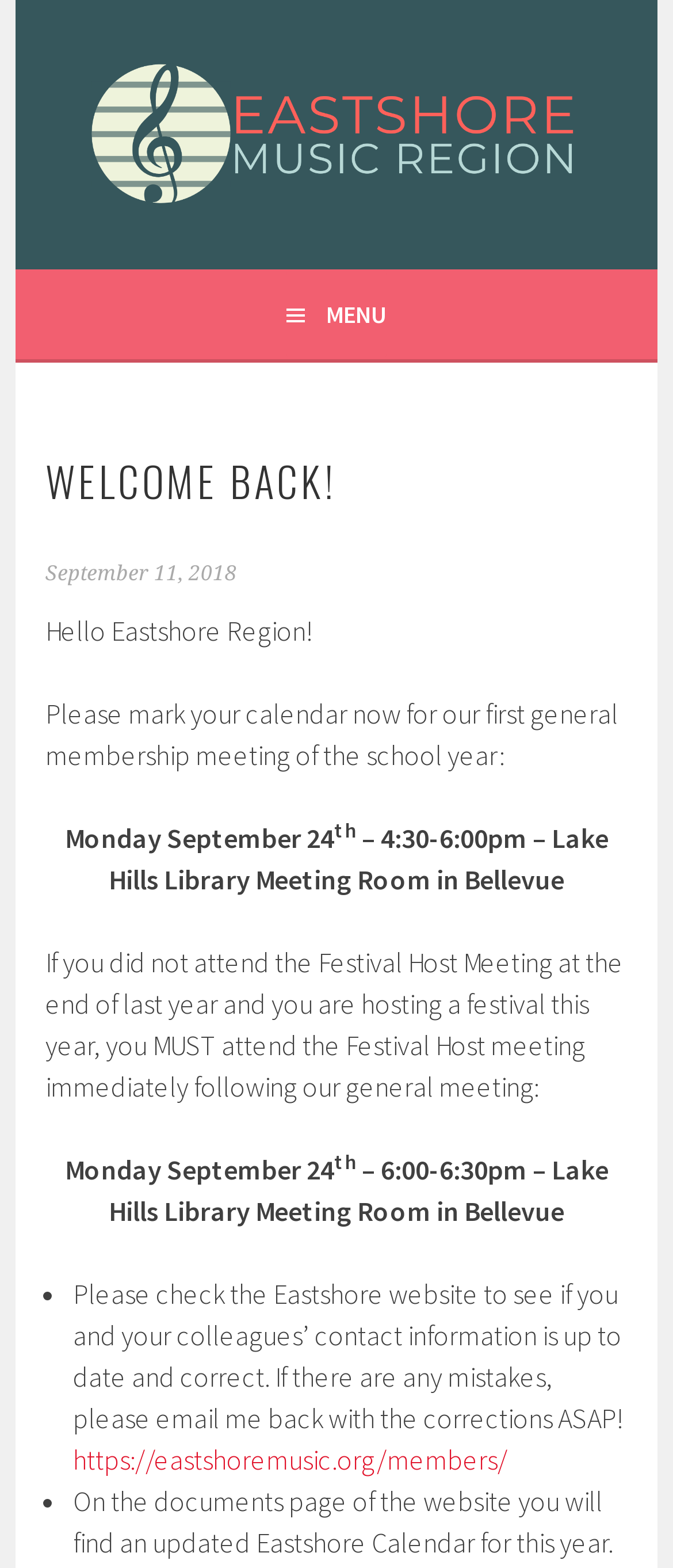Elaborate on the information and visuals displayed on the webpage.

The webpage appears to be the homepage of the Eastshore Music Region, a community for K-12 music teachers and events. At the top, there is a large heading that reads "EASTSHORE MUSIC REGION" with a link to the same text. Below this, there is a smaller heading that describes the region as "HOME OF EASTSHORE K-12 MUSIC TEACHERS AND EVENTS".

To the right of the headings, there is a button with a menu icon. When expanded, the menu contains a header with the title "WELCOME BACK!" and several links and text elements. The first text element is a greeting to the Eastshore Region, followed by an announcement about an upcoming general membership meeting on Monday, September 24th, from 4:30-6:00 pm at the Lake Hills Library Meeting Room in Bellevue.

Below this announcement, there is a note for festival hosts, informing them that they must attend a meeting immediately following the general meeting. The meeting details are provided, including the date, time, and location.

Further down, there is a list with two items. The first item is a reminder to check the Eastshore website for up-to-date contact information and to report any mistakes to the administrator. The second item is not explicitly stated, but it appears to be a link to the members' section of the website.

Throughout the page, there are no images, but there are several links, headings, and text elements that provide information about the region and its events.